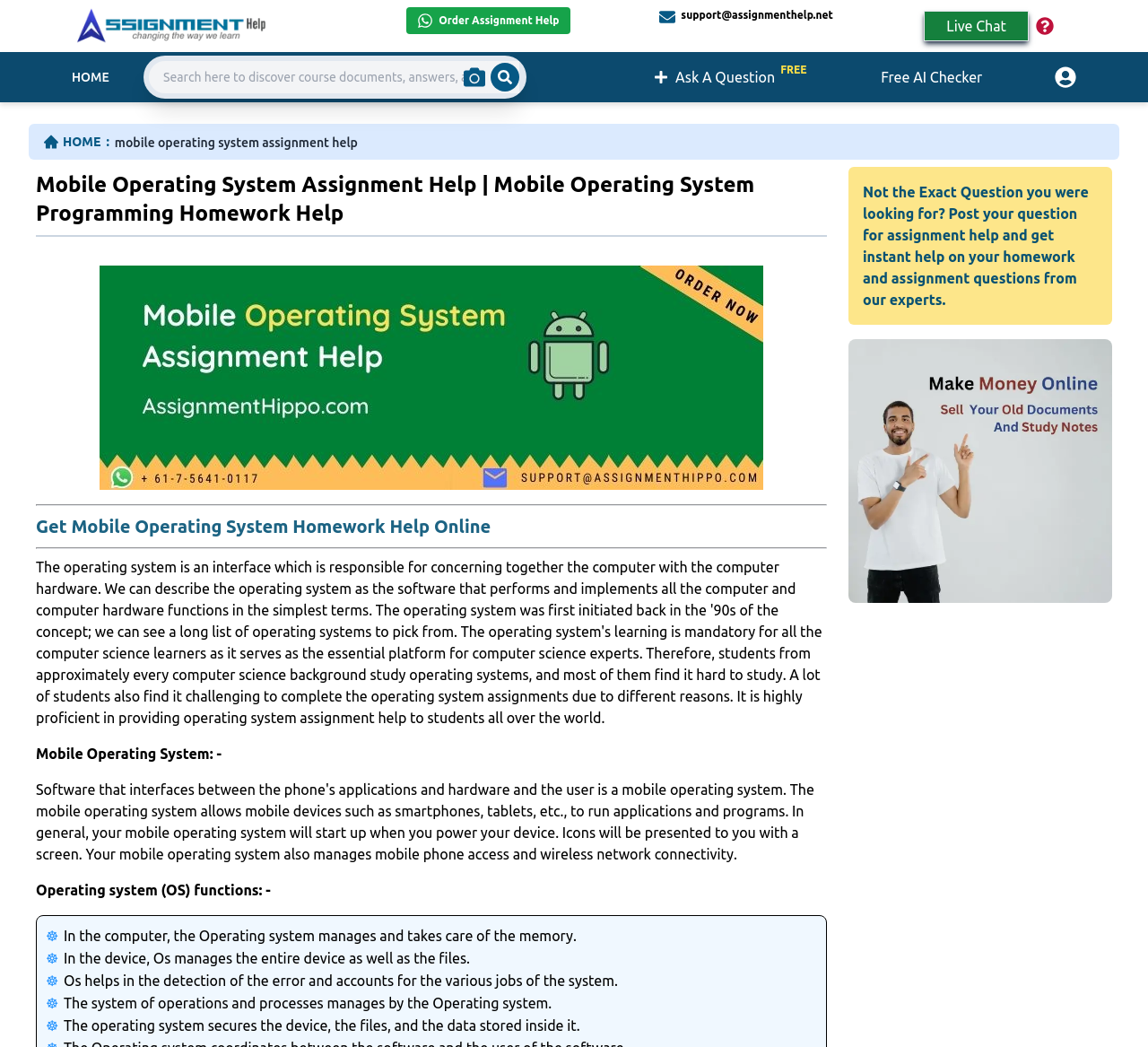From the webpage screenshot, predict the bounding box of the UI element that matches this description: "HOME :".

[0.038, 0.127, 0.1, 0.144]